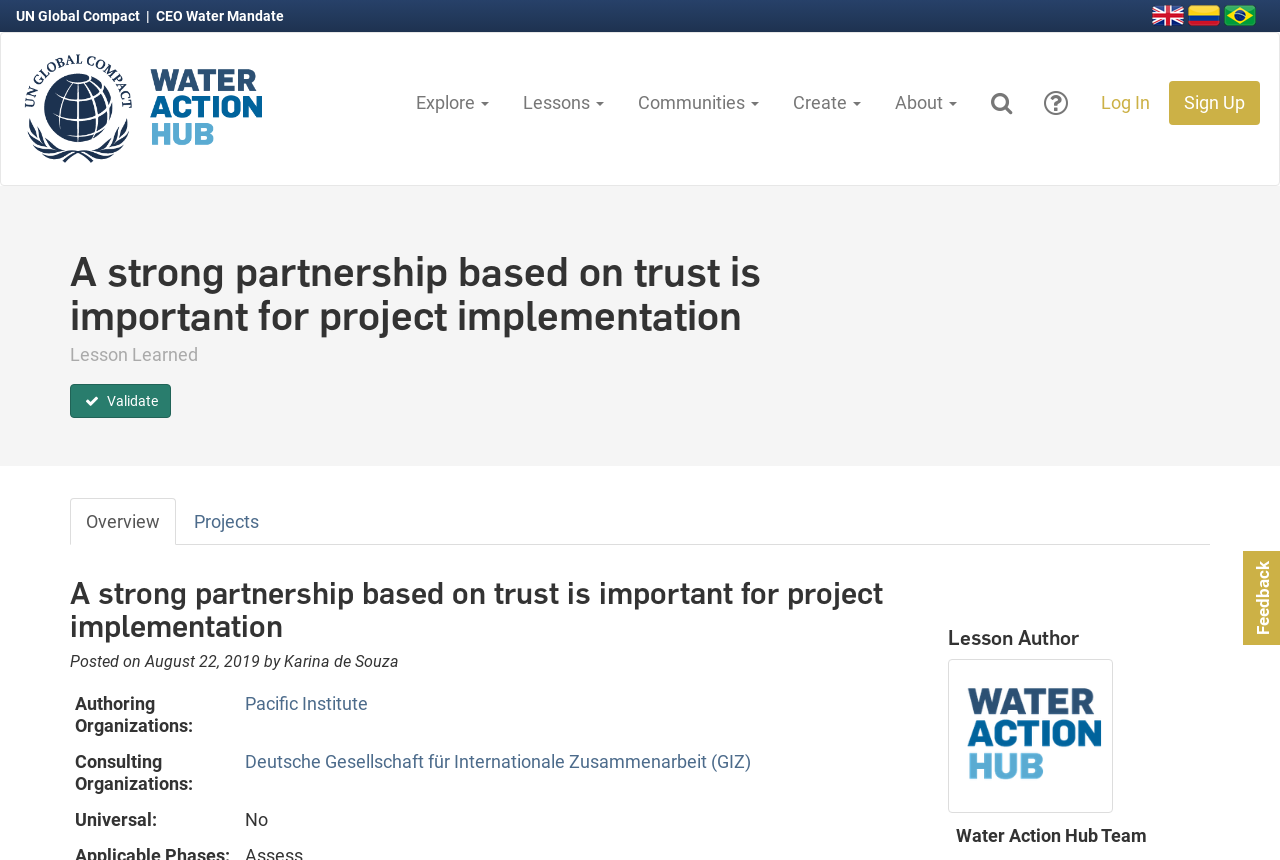Bounding box coordinates are specified in the format (top-left x, top-left y, bottom-right x, bottom-right y). All values are floating point numbers bounded between 0 and 1. Please provide the bounding box coordinate of the region this sentence describes: Pacific Institute

[0.191, 0.806, 0.288, 0.831]